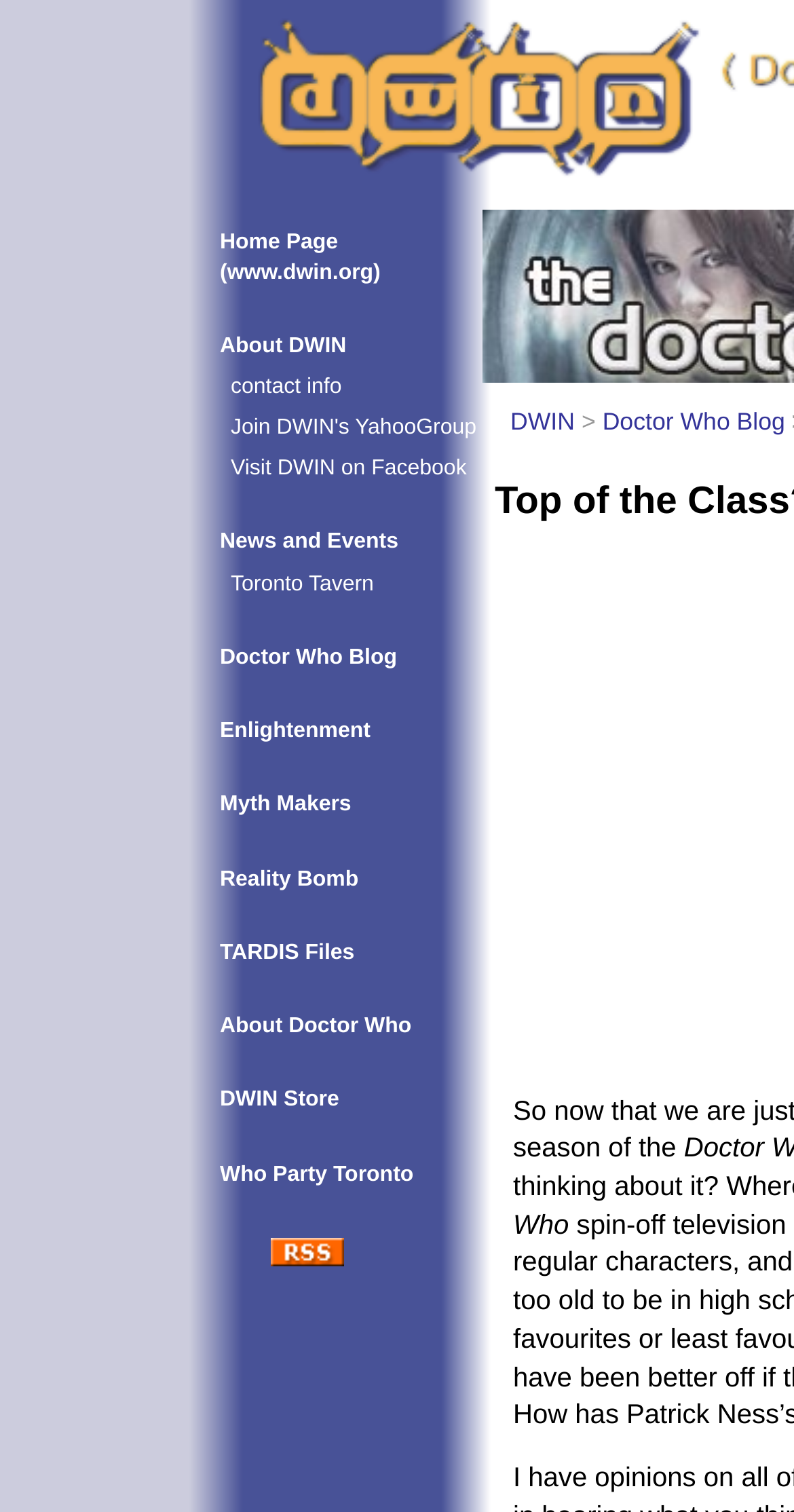Please locate the clickable area by providing the bounding box coordinates to follow this instruction: "Read the Cookie Policy".

None